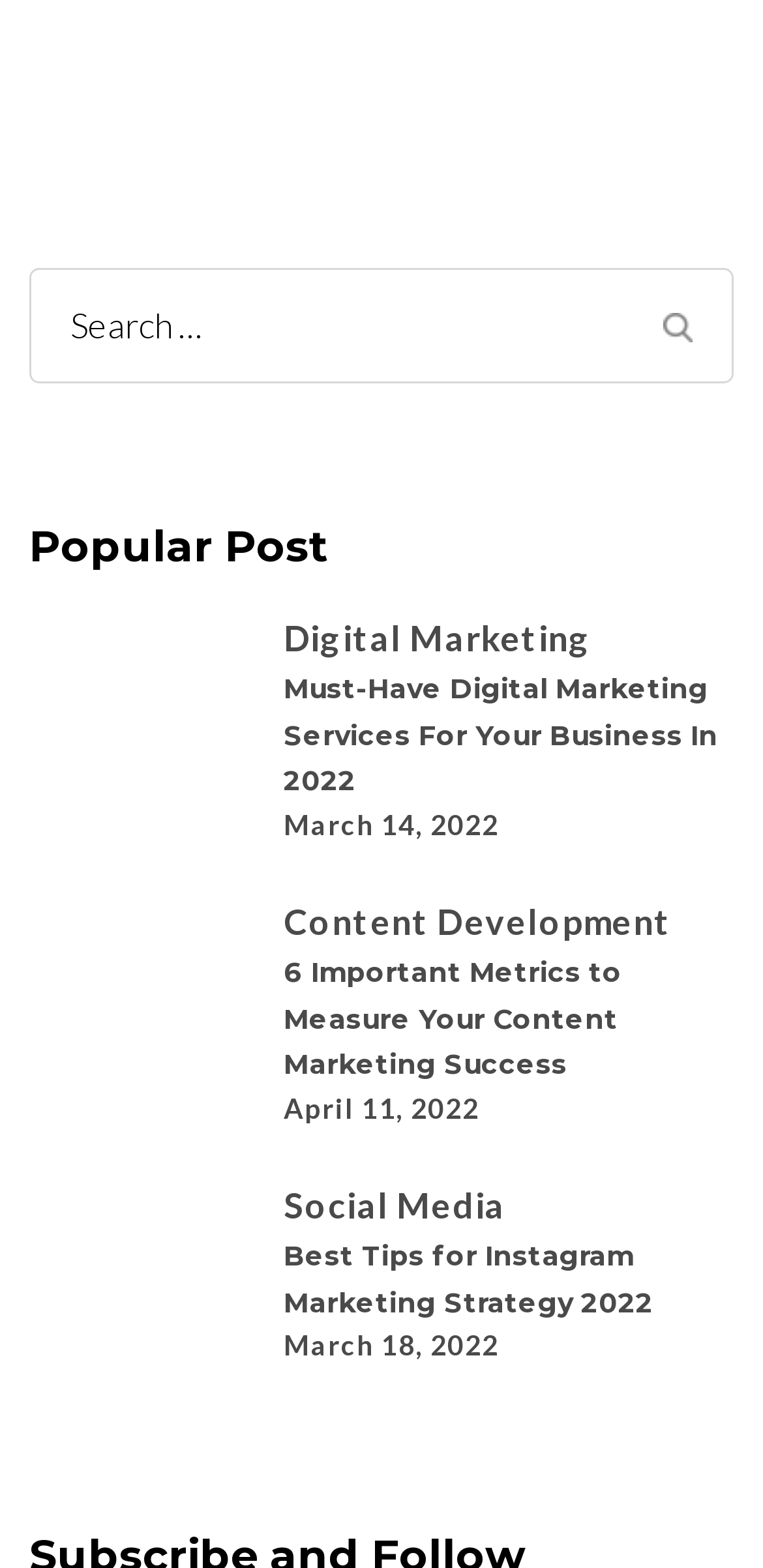Please predict the bounding box coordinates (top-left x, top-left y, bottom-right x, bottom-right y) for the UI element in the screenshot that fits the description: parent_node: Search for: value="Search"

[0.869, 0.199, 0.908, 0.218]